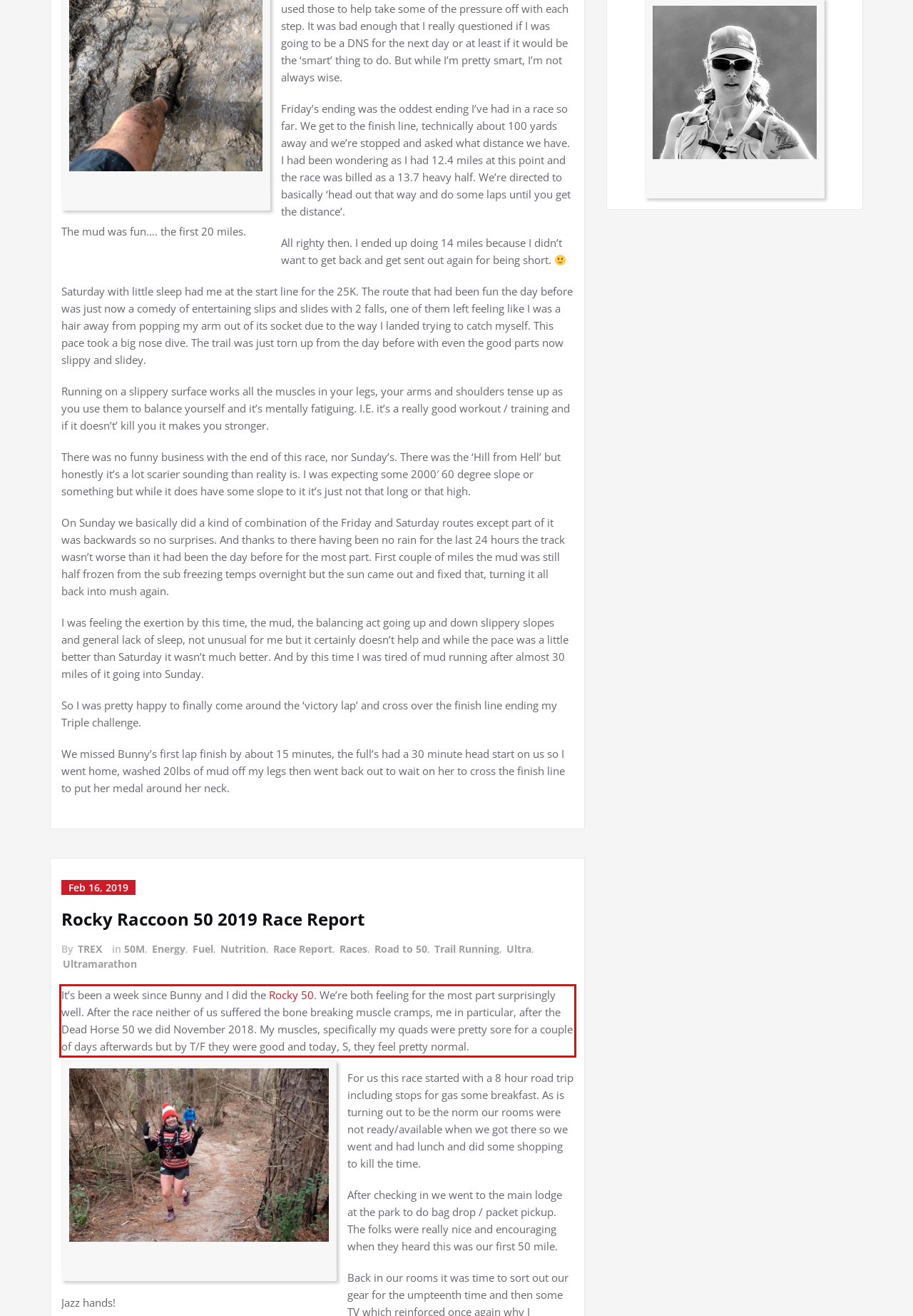Examine the webpage screenshot and use OCR to recognize and output the text within the red bounding box.

It’s been a week since Bunny and I did the Rocky 50. We’re both feeling for the most part surprisingly well. After the race neither of us suffered the bone breaking muscle cramps, me in particular, after the Dead Horse 50 we did November 2018. My muscles, specifically my quads were pretty sore for a couple of days afterwards but by T/F they were good and today, S, they feel pretty normal.